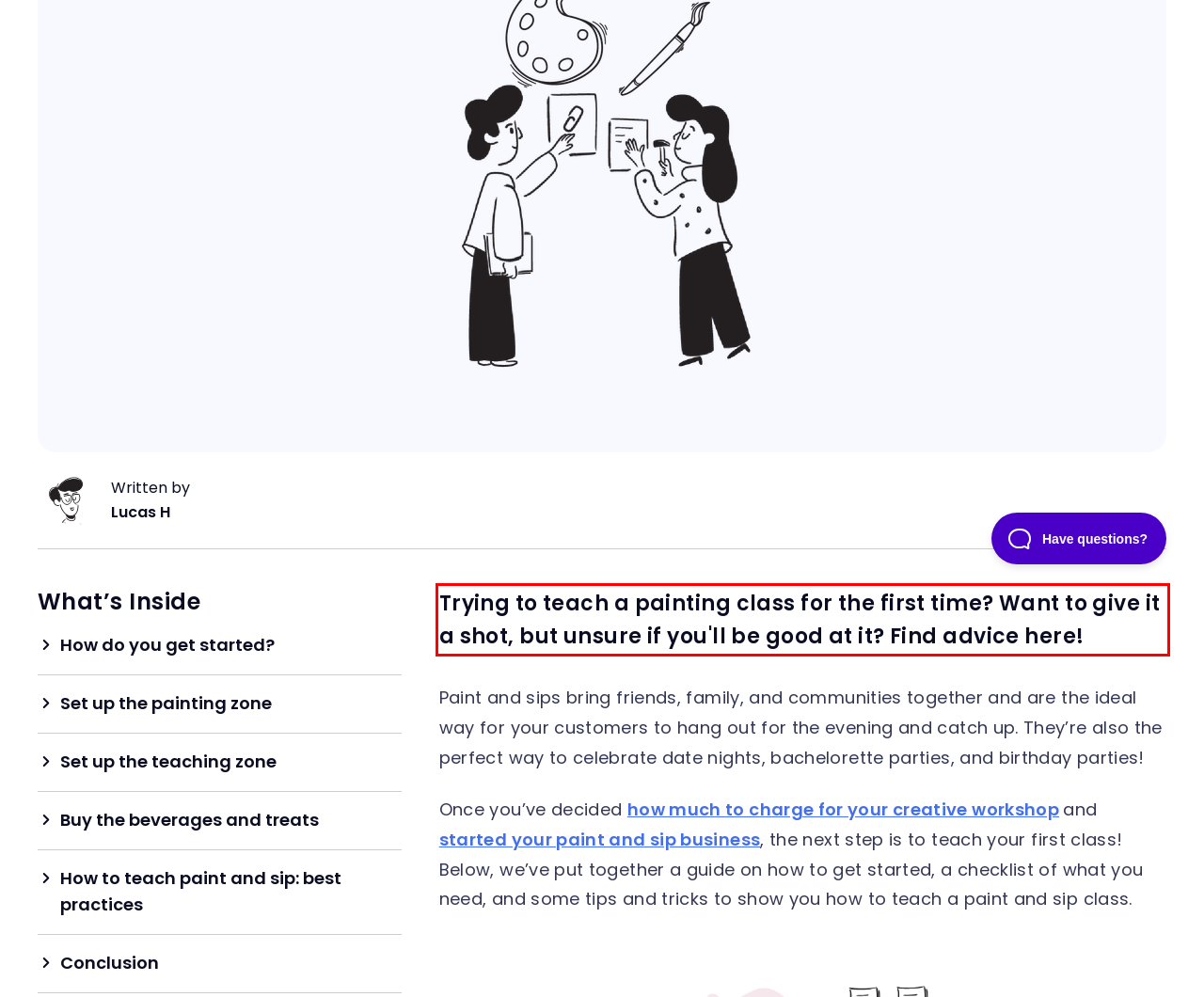Identify the red bounding box in the webpage screenshot and perform OCR to generate the text content enclosed.

Trying to teach a painting class for the first time? Want to give it a shot, but unsure if you'll be good at it? Find advice here!